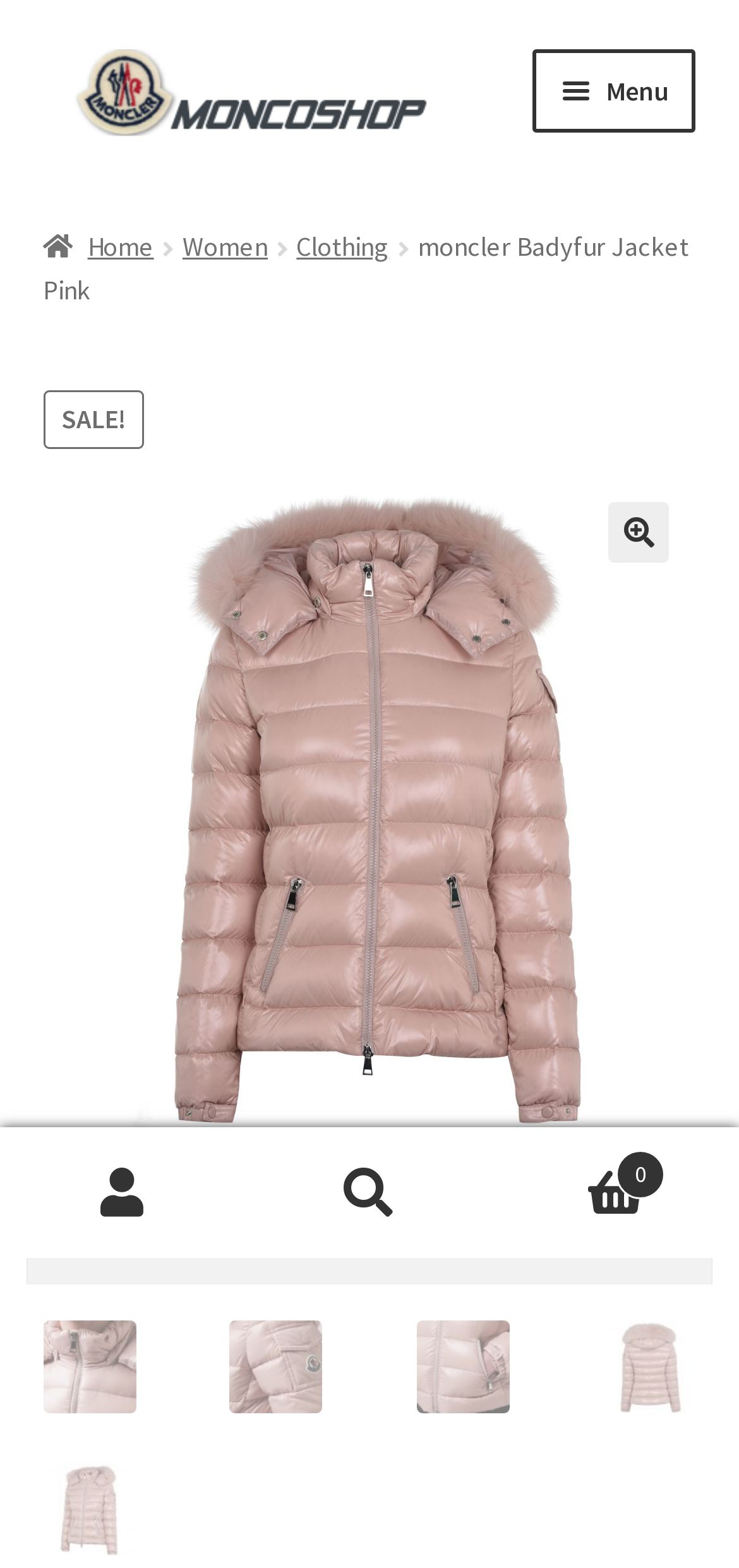Extract the bounding box of the UI element described as: "alt="high quality cheap moncler jackets"".

[0.058, 0.031, 0.634, 0.092]